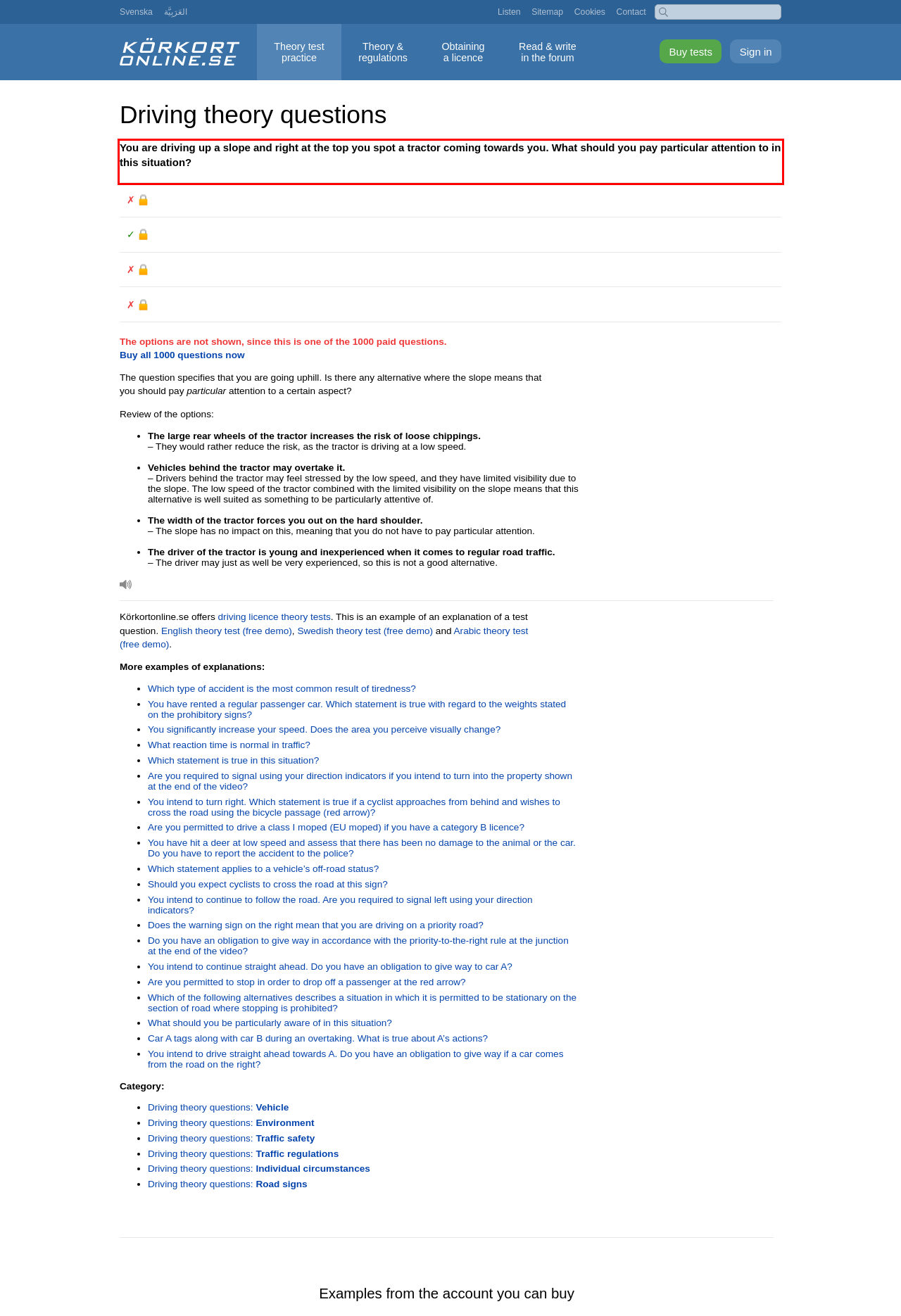The screenshot you have been given contains a UI element surrounded by a red rectangle. Use OCR to read and extract the text inside this red rectangle.

You are driving up a slope and right at the top you spot a tractor coming towards you. What should you pay particular attention to in this situation?